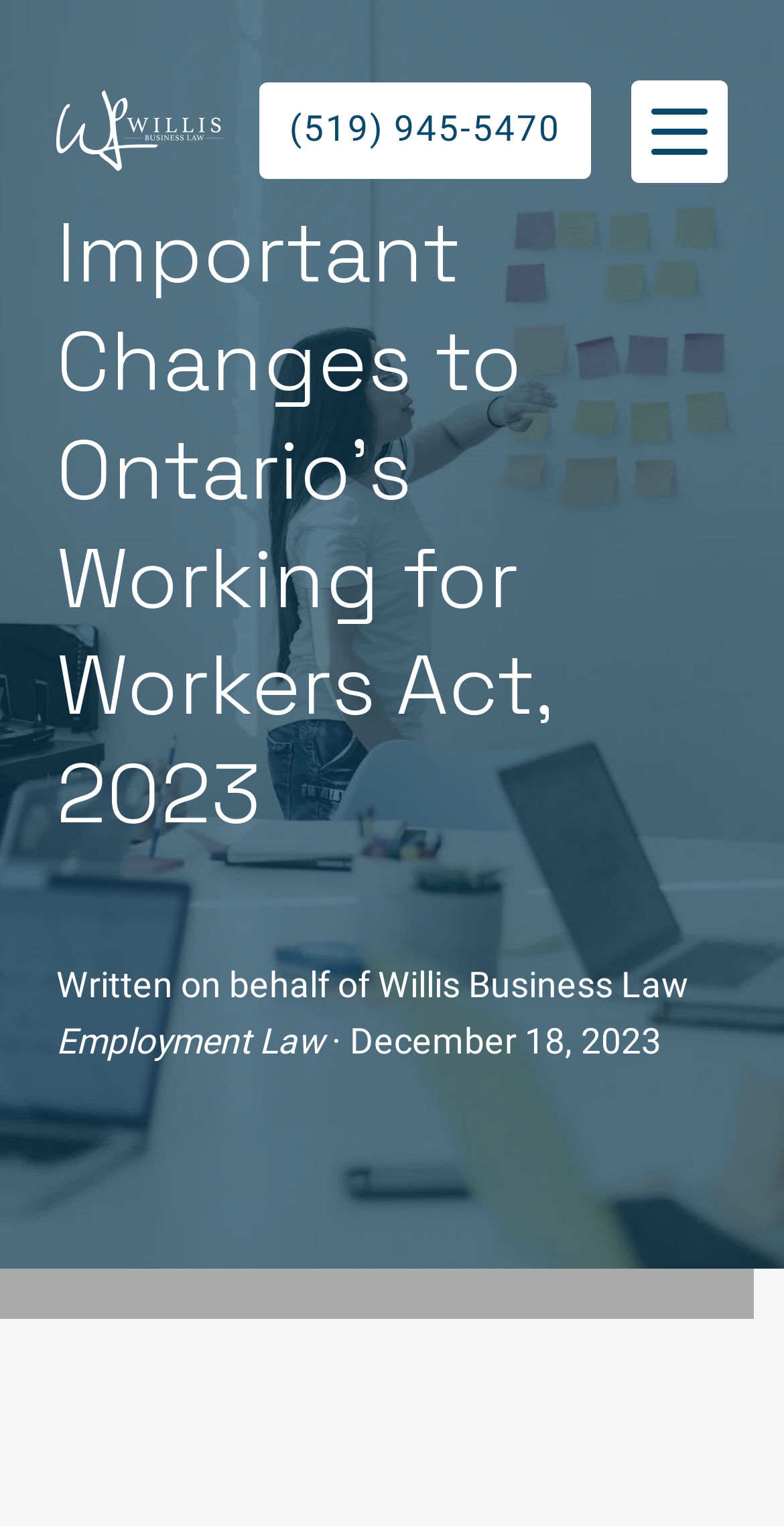What is the navigation option next to 'Home'?
Carefully analyze the image and provide a detailed answer to the question.

I examined the link elements at the bottom of the webpage and found that the navigation option next to 'Home' is 'Blog'.